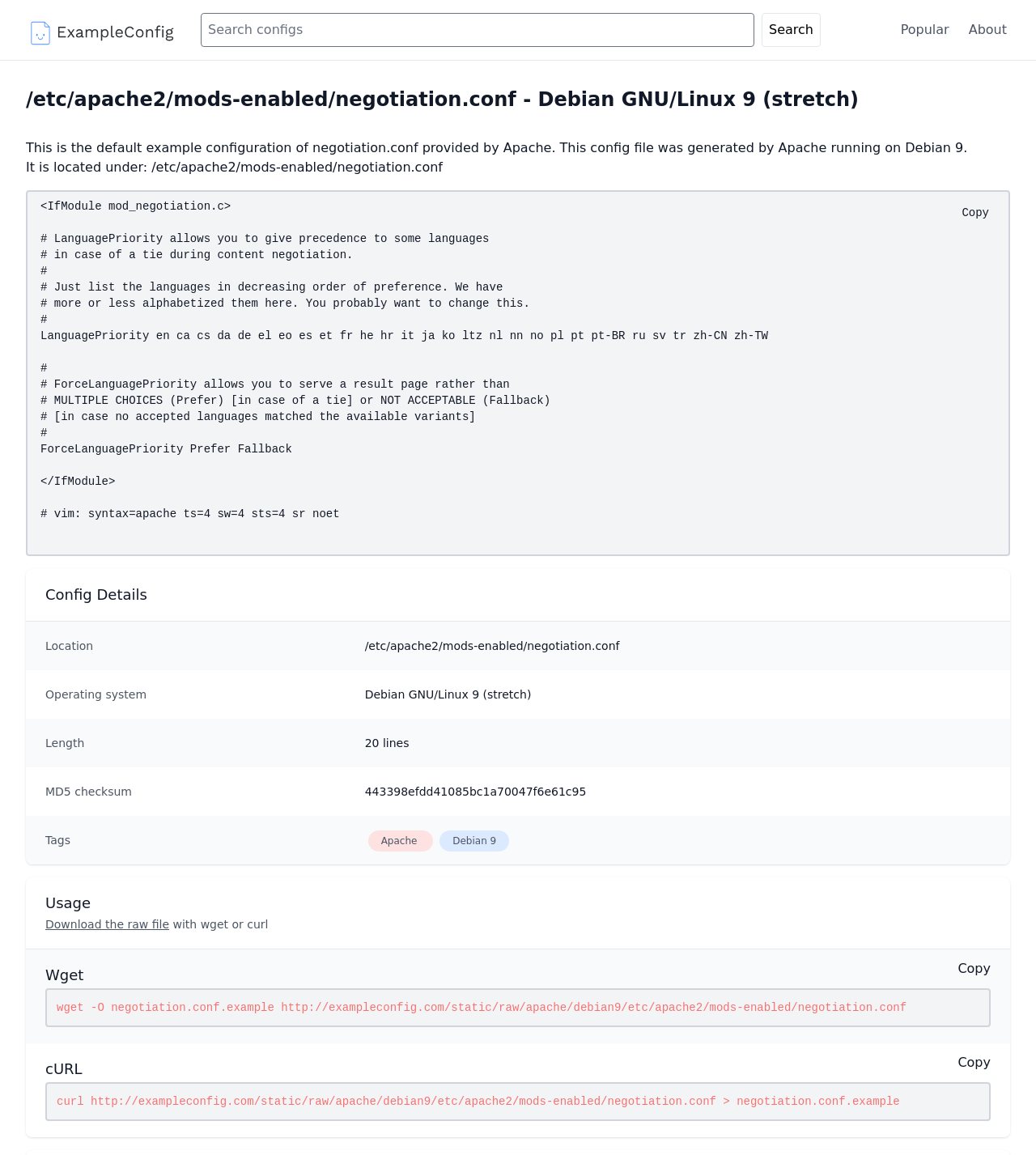Select the bounding box coordinates of the element I need to click to carry out the following instruction: "Copy the wget command".

[0.925, 0.83, 0.956, 0.847]